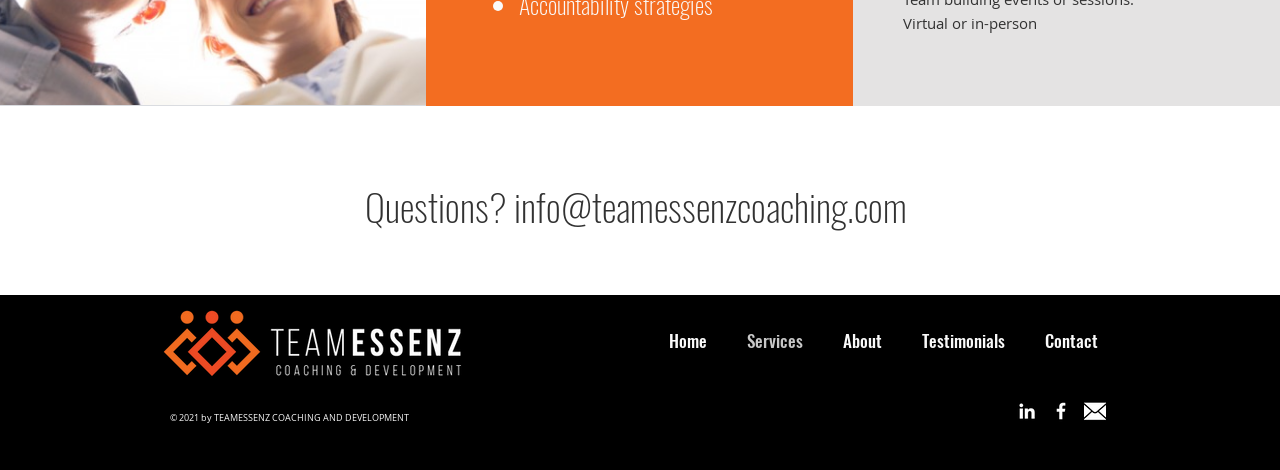Identify the bounding box of the HTML element described here: "Contact". Provide the coordinates as four float numbers between 0 and 1: [left, top, right, bottom].

[0.801, 0.7, 0.873, 0.749]